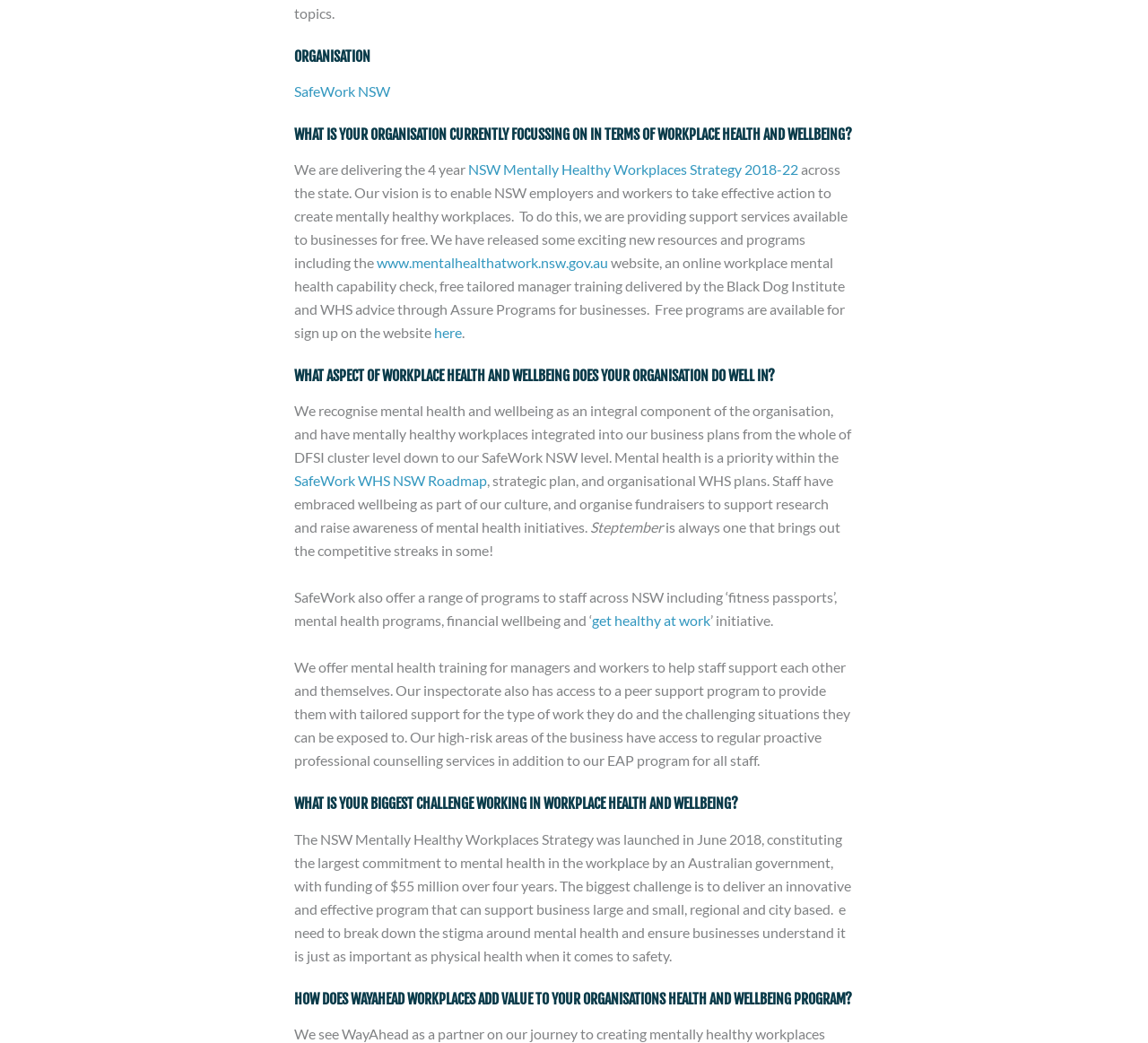What is the focus of SafeWork NSW?
Please provide a full and detailed response to the question.

Based on the webpage, SafeWork NSW is focused on workplace health and wellbeing, as indicated by the heading 'WHAT IS YOUR ORGANISATION CURRENTLY FOCUSSING ON IN TERMS OF WORKPLACE HEALTH AND WELLBEING?' and the mention of the NSW Mentally Healthy Workplaces Strategy.